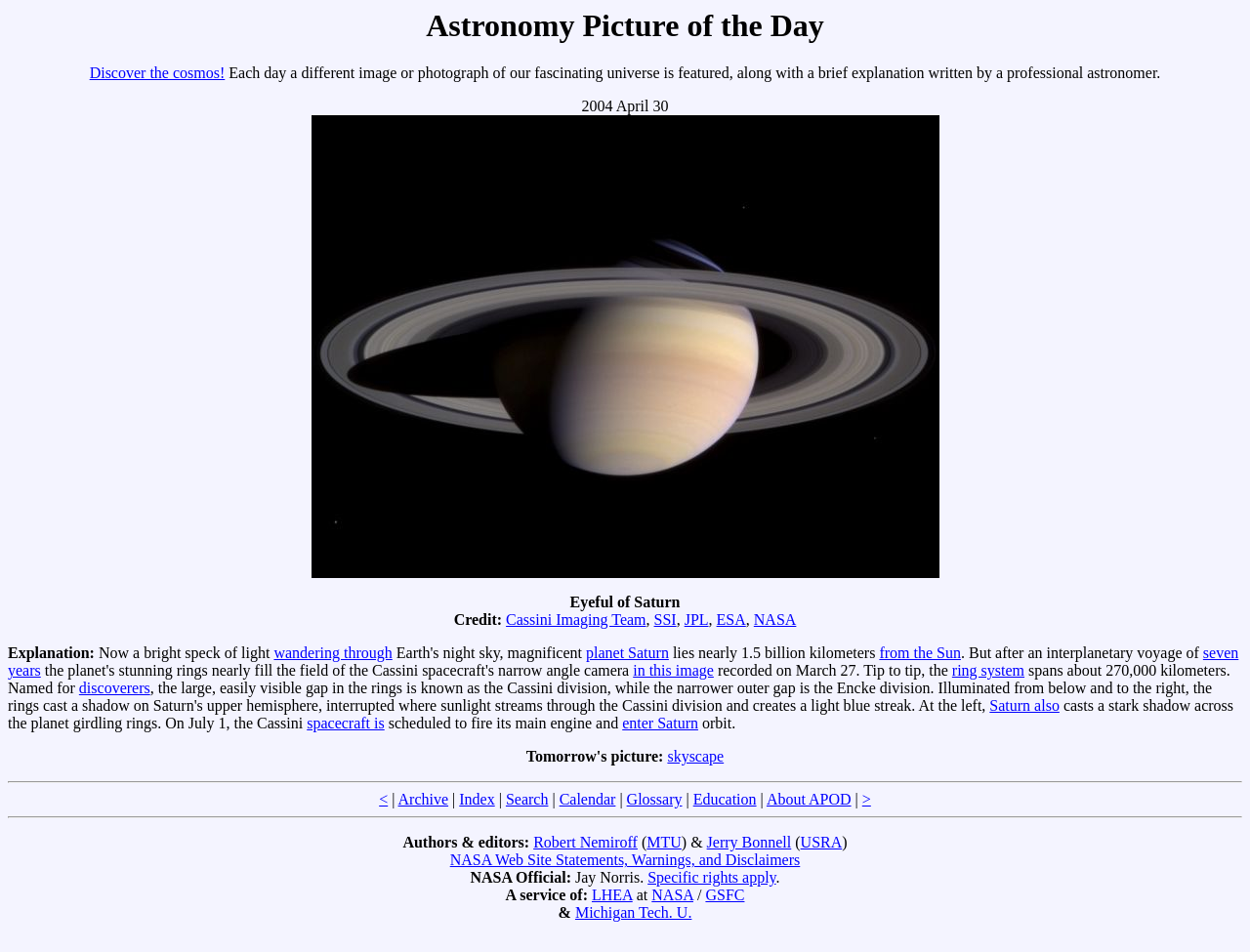Identify the bounding box coordinates necessary to click and complete the given instruction: "Learn about APOD".

[0.613, 0.831, 0.681, 0.849]